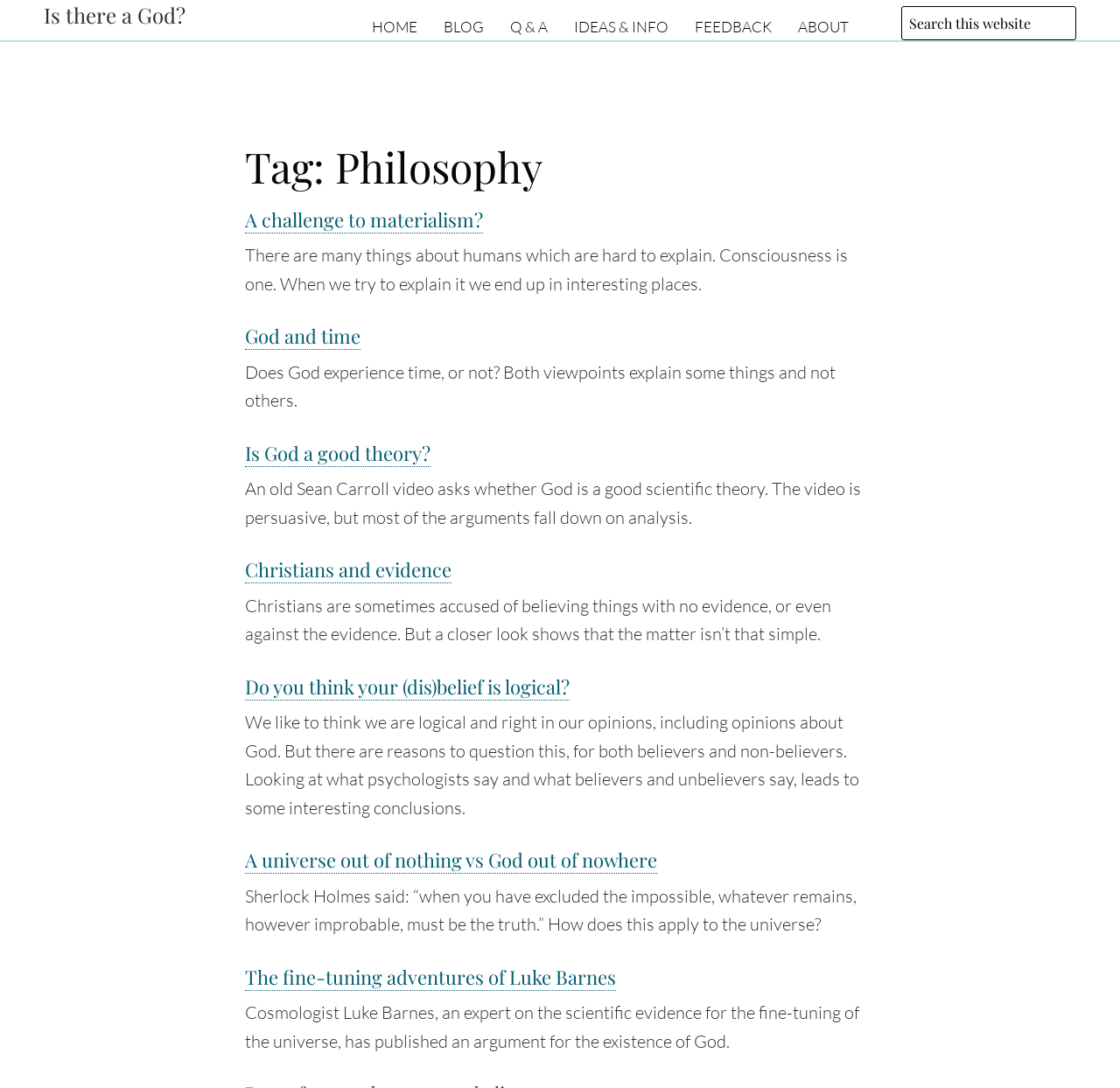Is there a search function on the webpage?
Give a single word or phrase as your answer by examining the image.

Yes